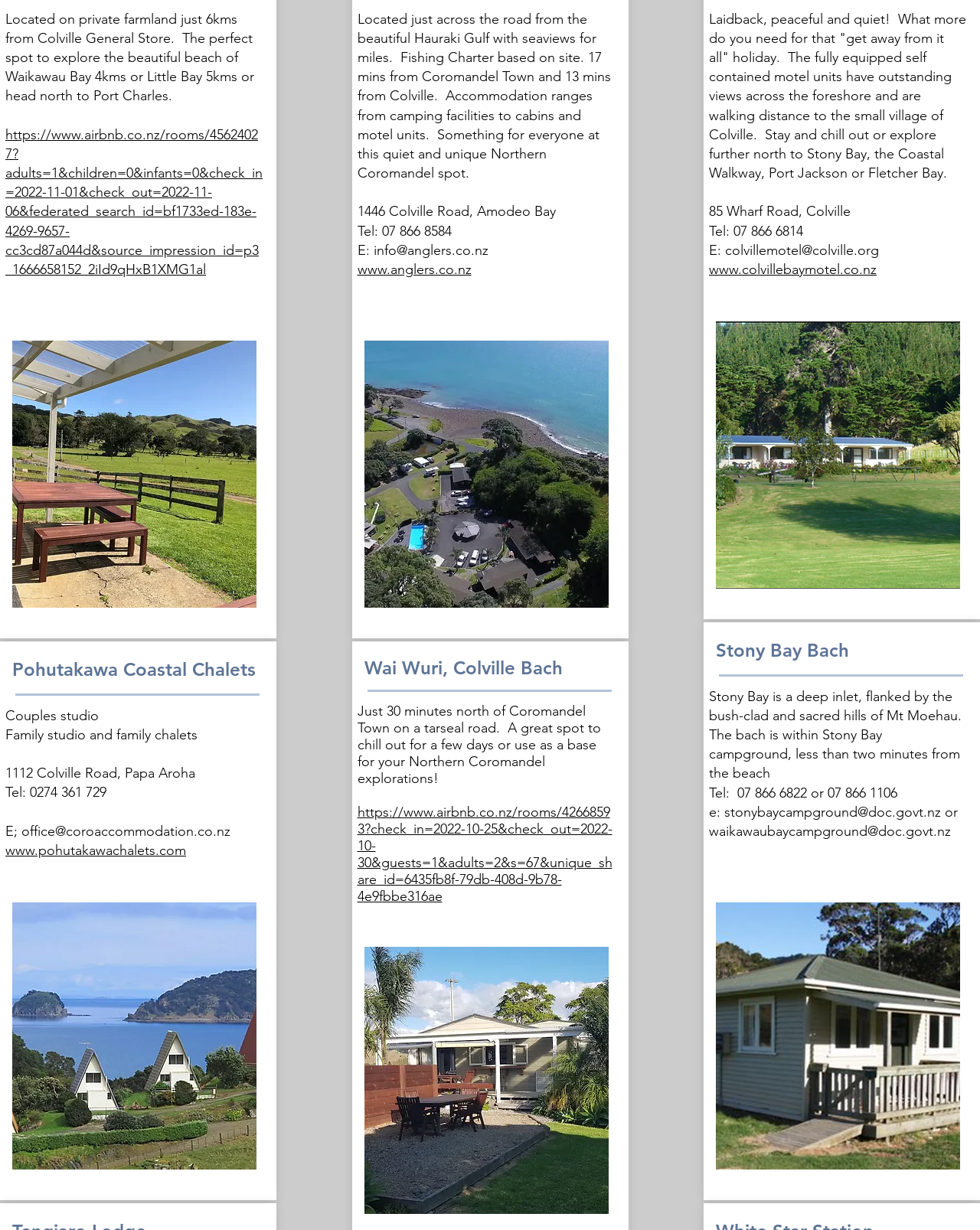Identify the bounding box for the UI element described as: "https://www.airbnb.co.nz/rooms/42668593?check_in=2022-10-25&check_out=2022-10-30&guests=1&adults=2&s=67&unique_share_id=6435fb8f-79db-408d-9b78-4e9fbbe316ae". The coordinates should be four float numbers between 0 and 1, i.e., [left, top, right, bottom].

[0.364, 0.653, 0.625, 0.736]